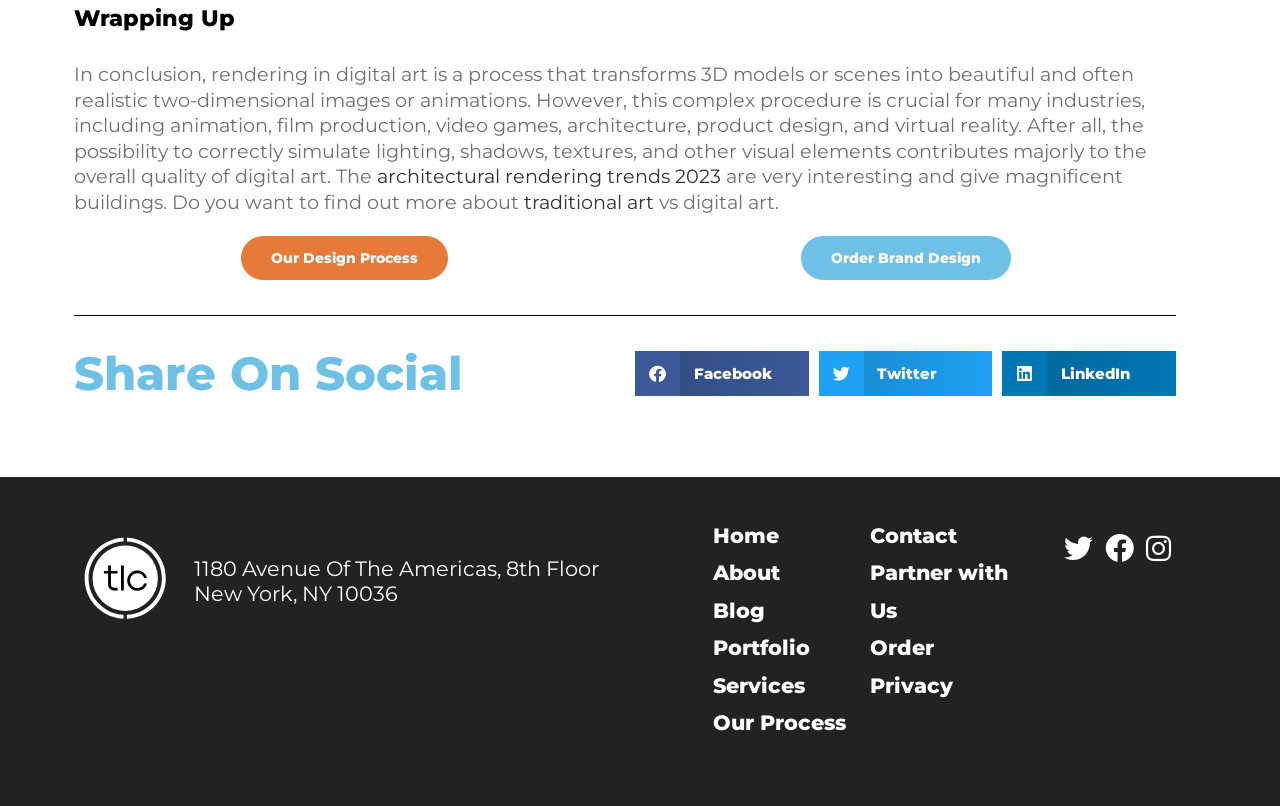Please provide the bounding box coordinates for the element that needs to be clicked to perform the instruction: "Share on LinkedIn". The coordinates must consist of four float numbers between 0 and 1, formatted as [left, top, right, bottom].

[0.783, 0.435, 0.919, 0.491]